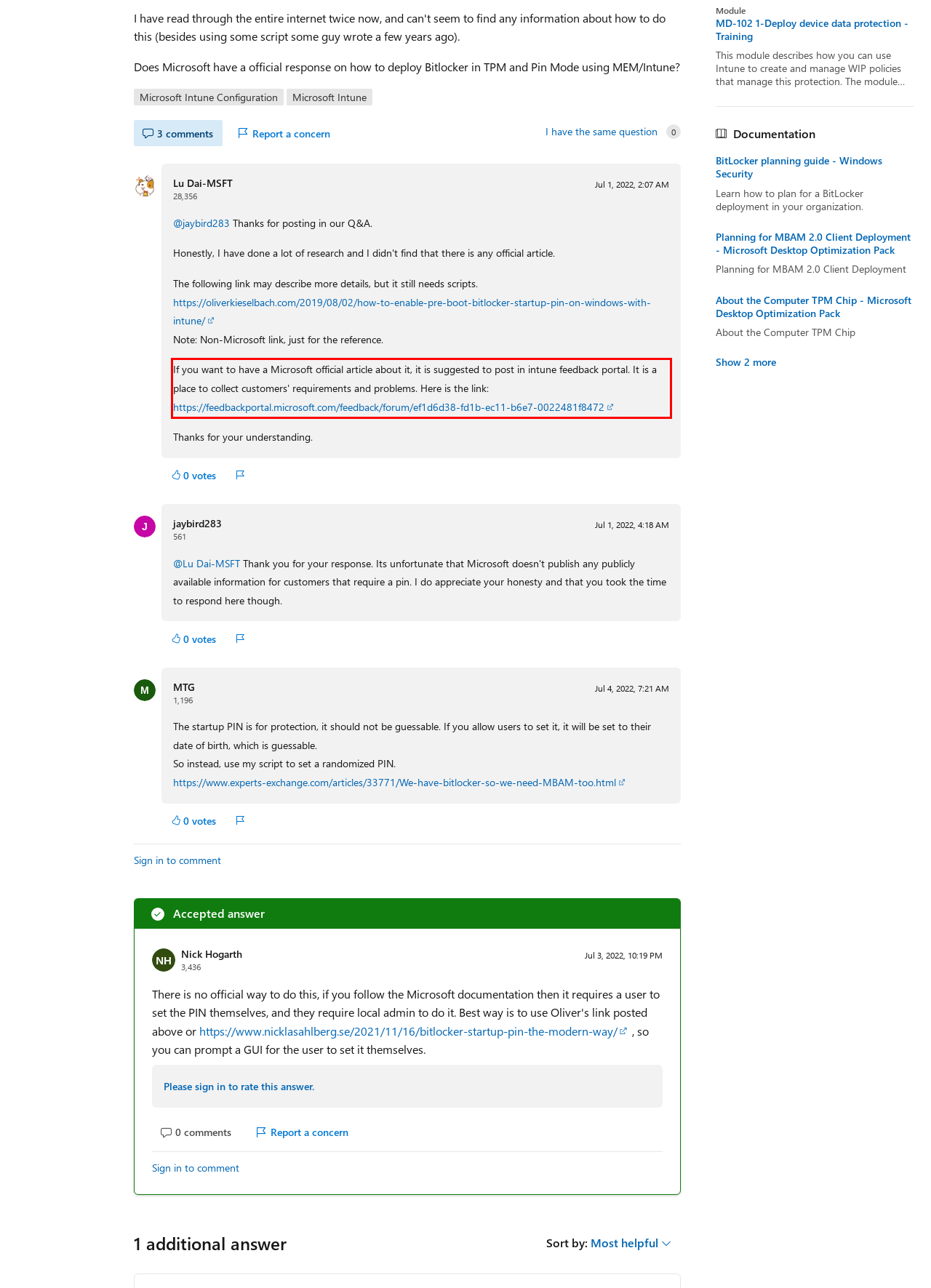Please look at the webpage screenshot and extract the text enclosed by the red bounding box.

If you want to have a Microsoft official article about it, it is suggested to post in intune feedback portal. It is a place to collect customers' requirements and problems. Here is the link: https://feedbackportal.microsoft.com/feedback/forum/ef1d6d38-fd1b-ec11-b6e7-0022481f8472